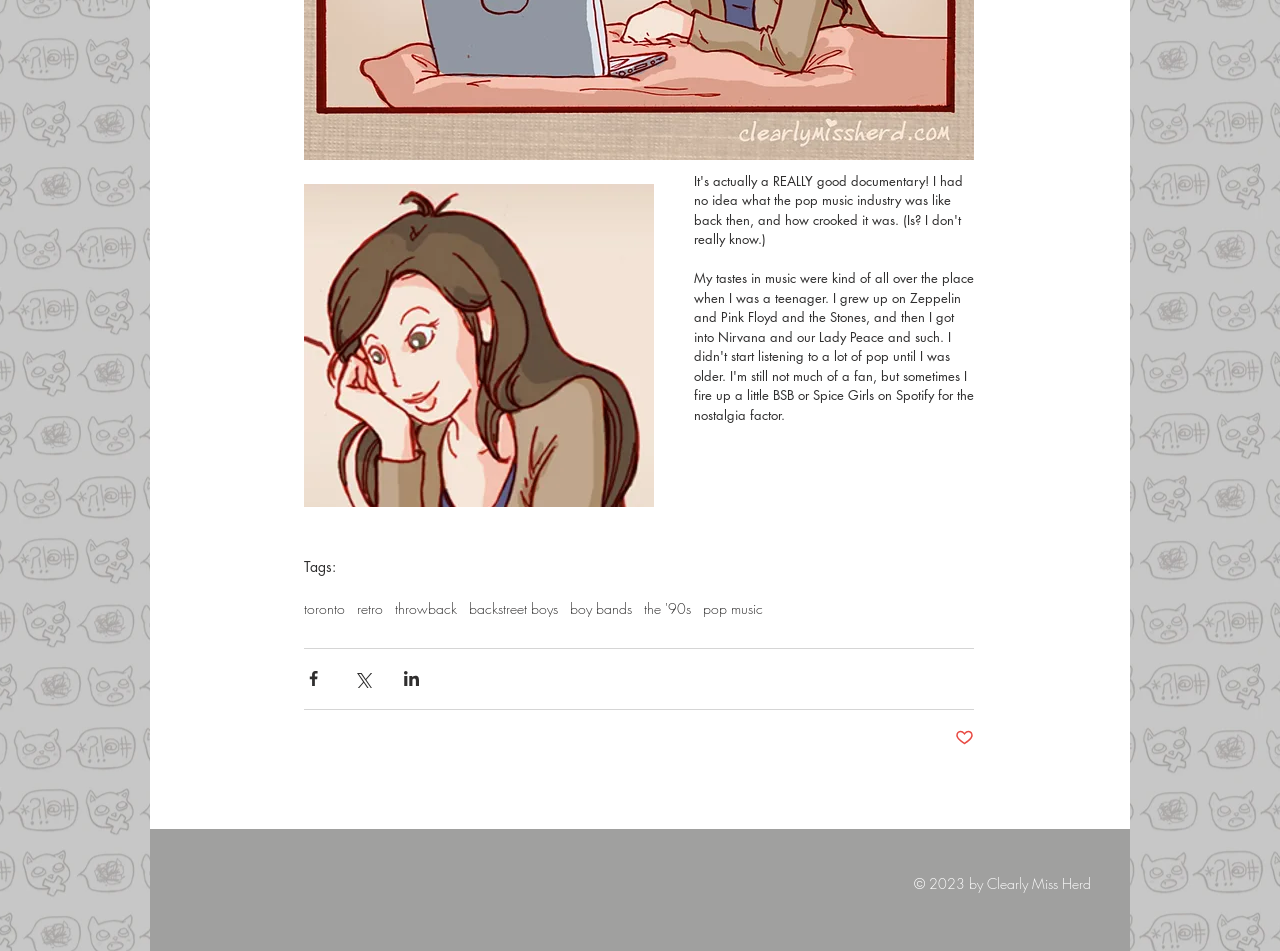Please answer the following question using a single word or phrase: 
What is the text above the tag list?

Tags: